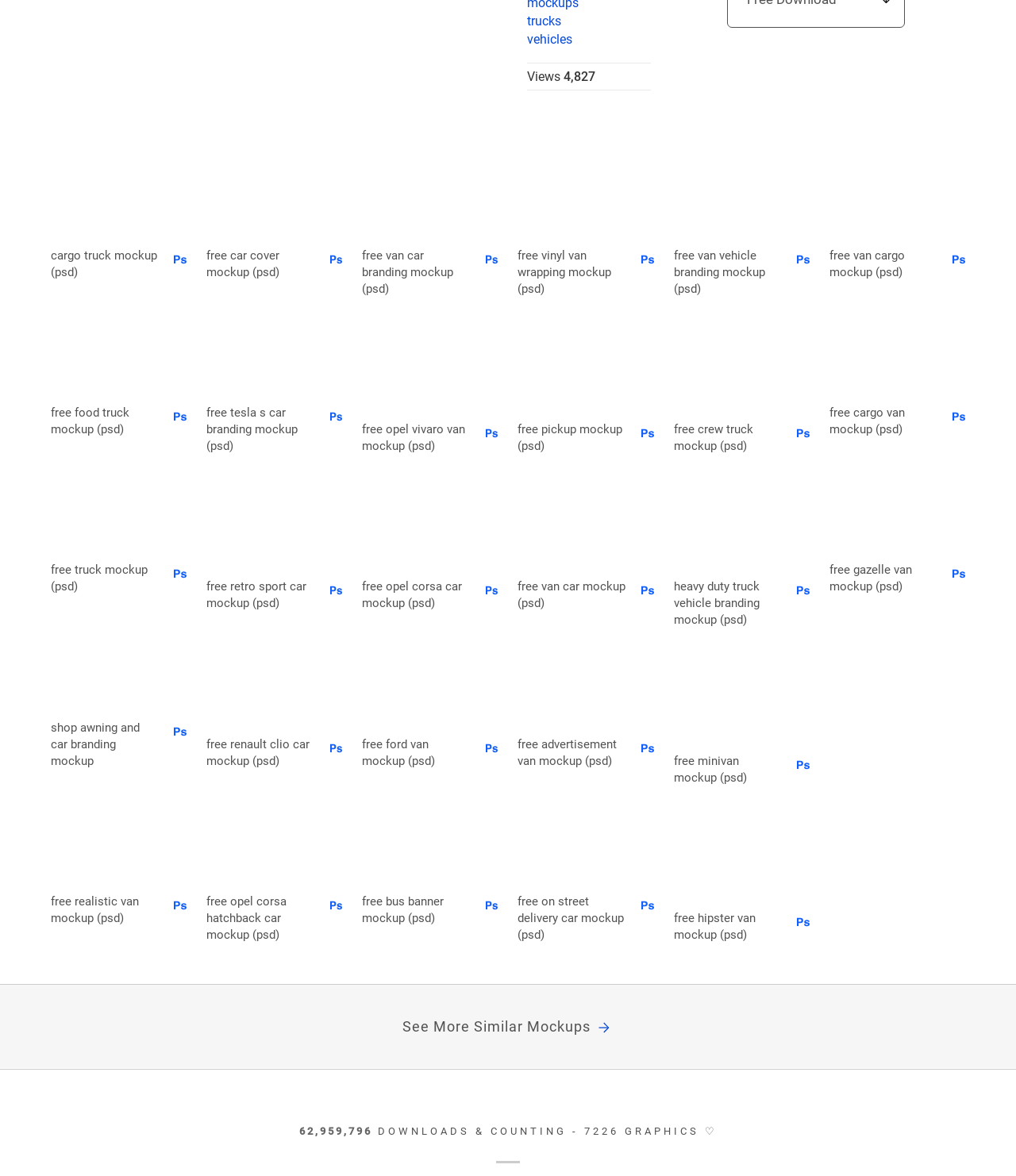Please determine the bounding box coordinates of the element to click in order to execute the following instruction: "check 'Realistic Van Mockup'". The coordinates should be four float numbers between 0 and 1, specified as [left, top, right, bottom].

[0.05, 0.669, 0.184, 0.758]